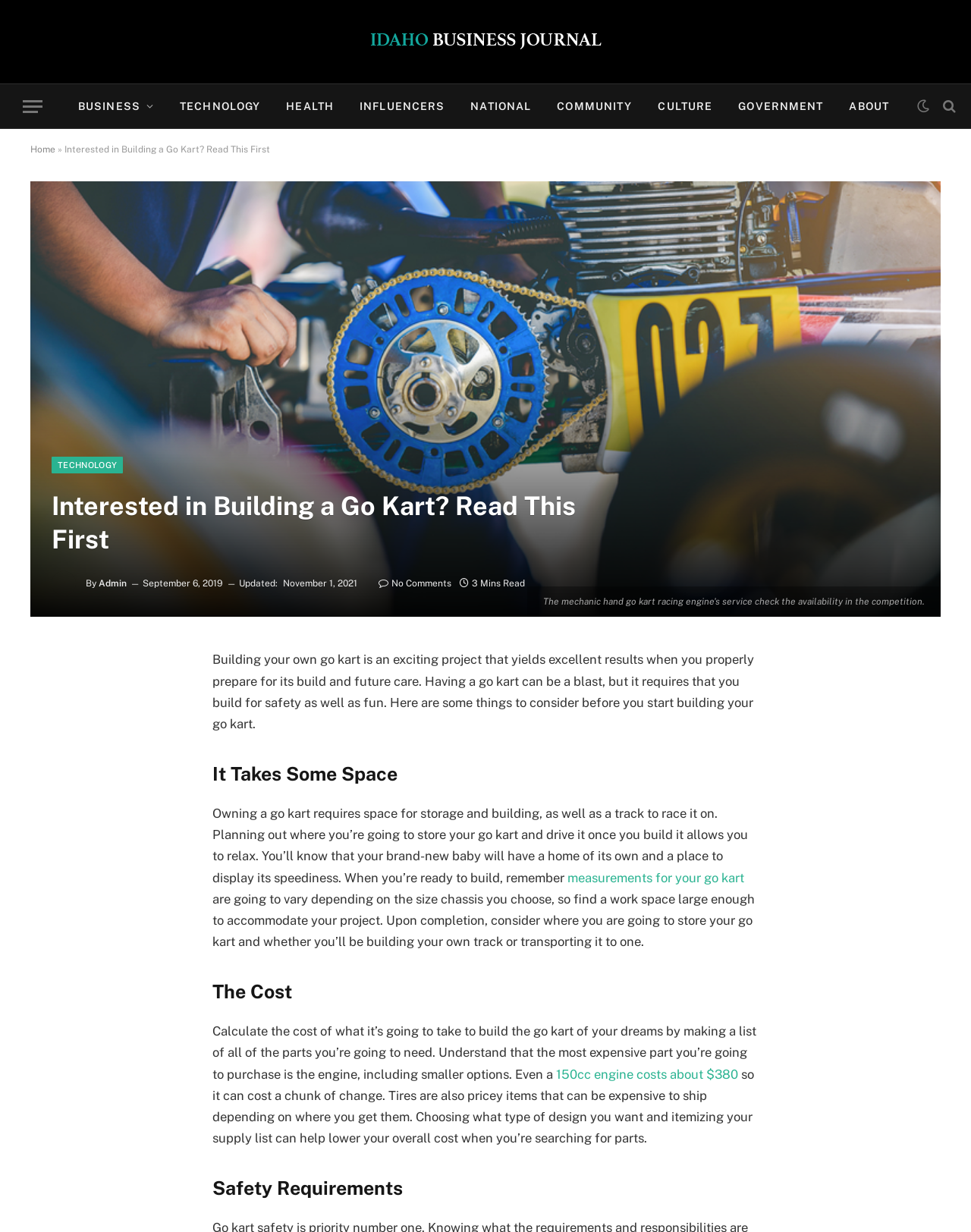Please determine the bounding box coordinates of the section I need to click to accomplish this instruction: "Click on the 'Idaho Business Journal' link".

[0.38, 0.018, 0.62, 0.05]